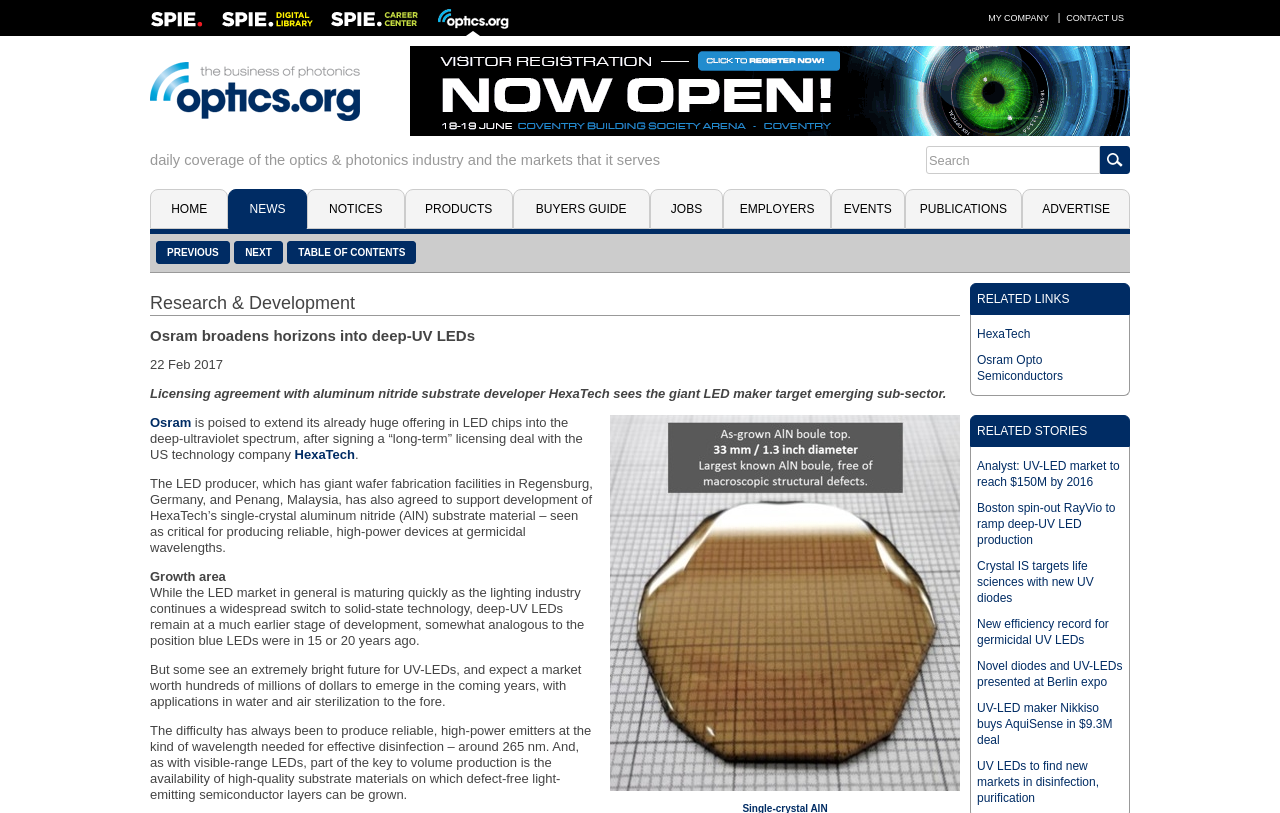Please identify the bounding box coordinates of the element that needs to be clicked to execute the following command: "Click HexaTech". Provide the bounding box using four float numbers between 0 and 1, formatted as [left, top, right, bottom].

[0.763, 0.402, 0.805, 0.419]